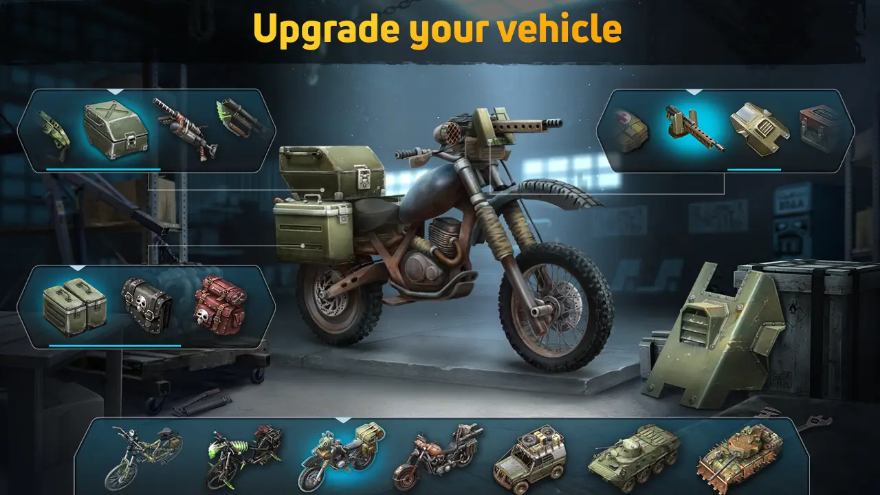Provide your answer in a single word or phrase: 
What is highlighted at the top of the image?

Upgrade your vehicle